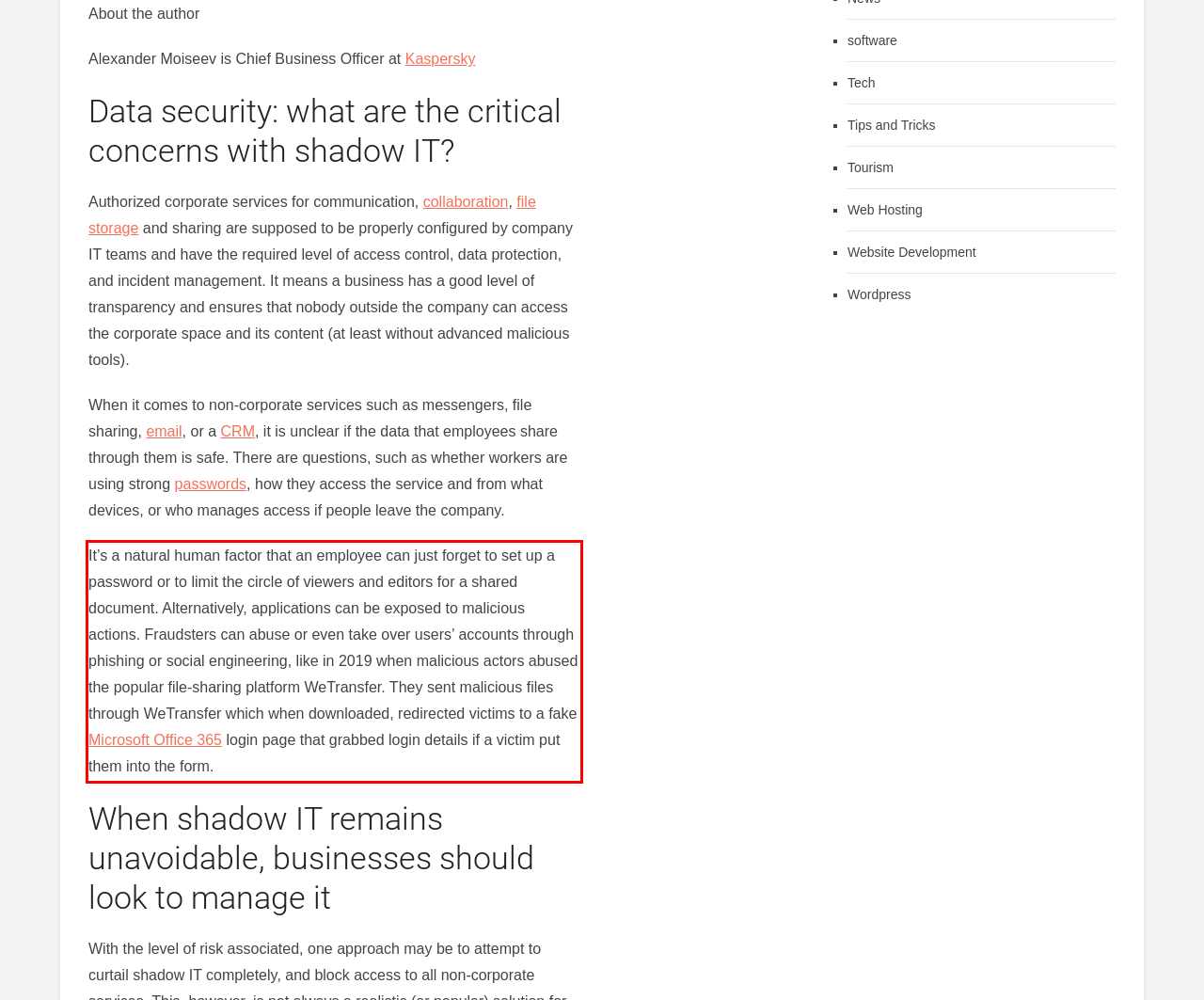Identify the text inside the red bounding box on the provided webpage screenshot by performing OCR.

It’s a natural human factor that an employee can just forget to set up a password or to limit the circle of viewers and editors for a shared document. Alternatively, applications can be exposed to malicious actions. Fraudsters can abuse or even take over users’ accounts through phishing or social engineering, like in 2019 when malicious actors abused the popular file-sharing platform WeTransfer. They sent malicious files through WeTransfer which when downloaded, redirected victims to a fake Microsoft Office 365 login page that grabbed login details if a victim put them into the form.